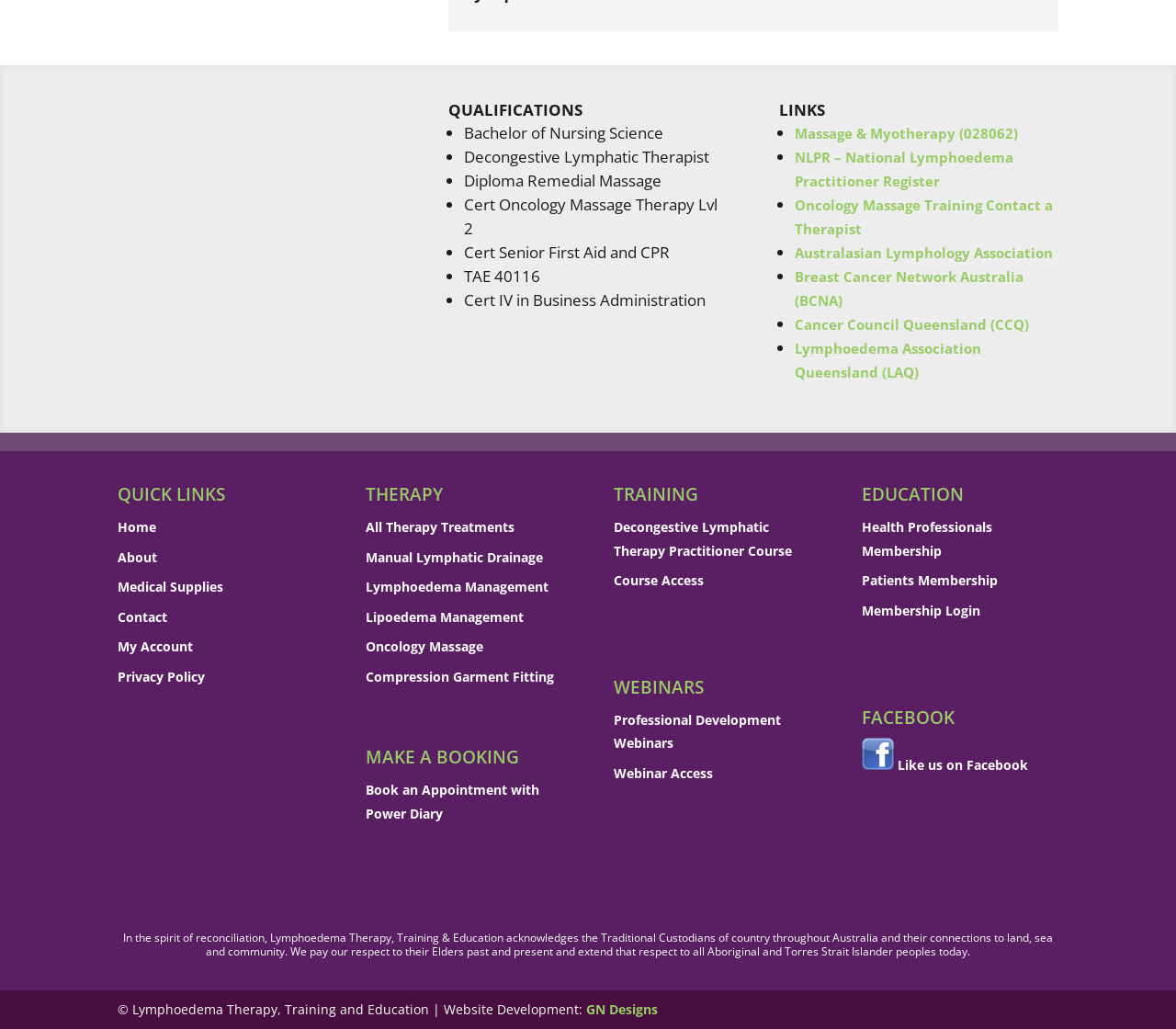What type of therapy is mentioned in the 'THERAPY' section?
Your answer should be a single word or phrase derived from the screenshot.

Manual Lymphatic Drainage